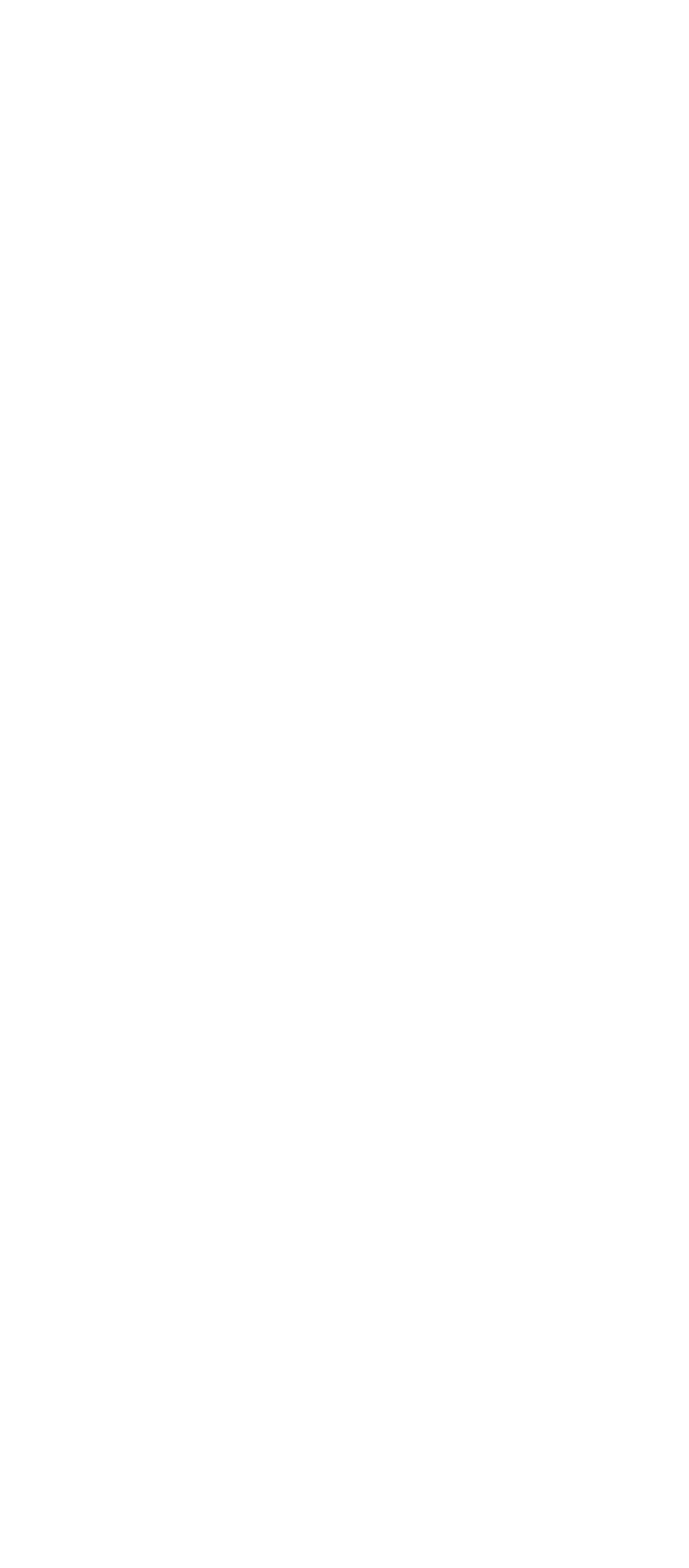How many cloud consulting services are offered?
Refer to the image and give a detailed answer to the question.

I counted the number of links under the 'navigation' element with the title 'Soluzioni & Servizi' that are related to cloud consulting services, and found 3 links: Amazon AWS Consulting, Azure Cloud Consulting, and Google Cloud consulting.